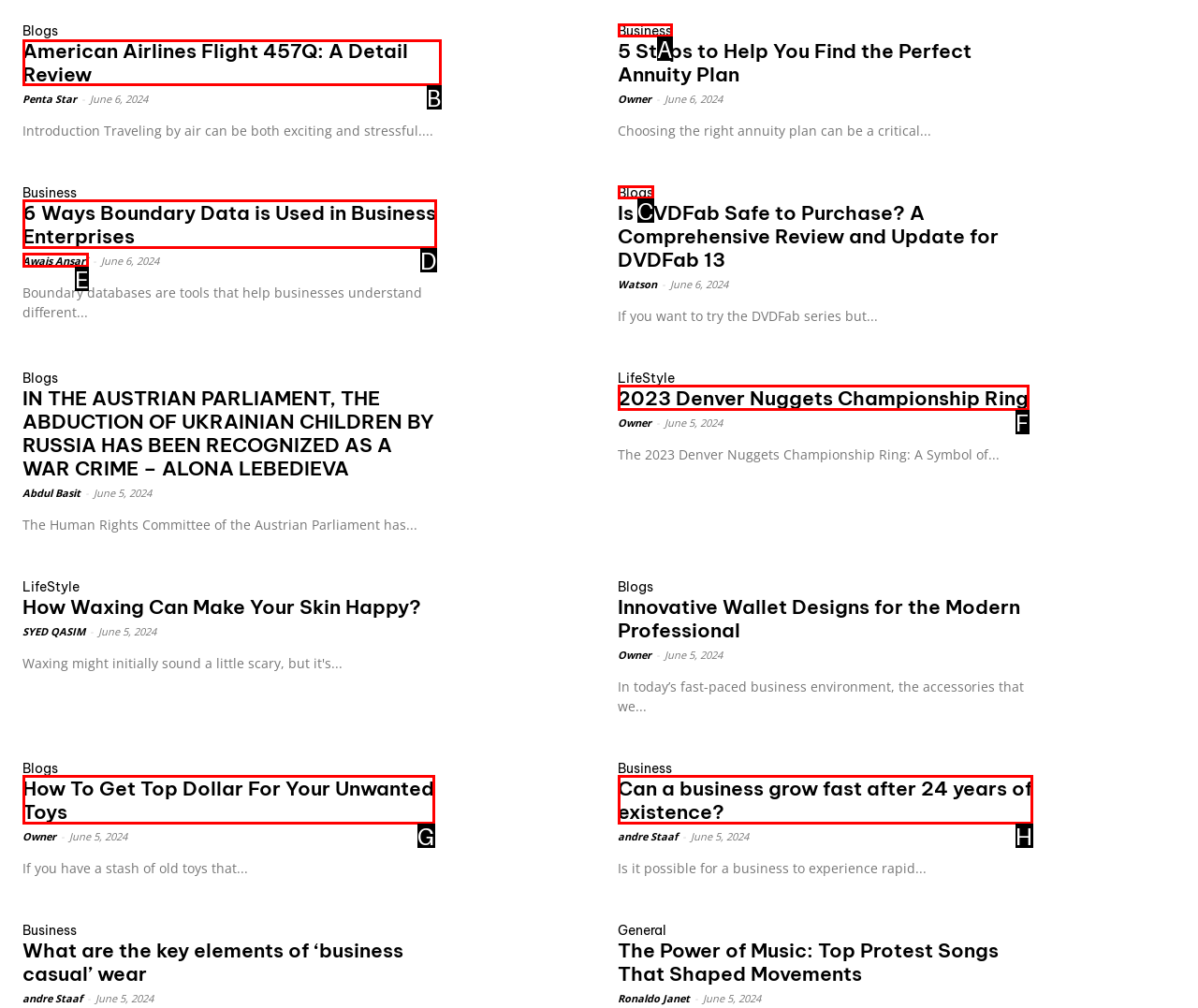Identify the HTML element to click to execute this task: Click on 'American Airlines Flight 457Q: A Detail Review' Respond with the letter corresponding to the proper option.

B